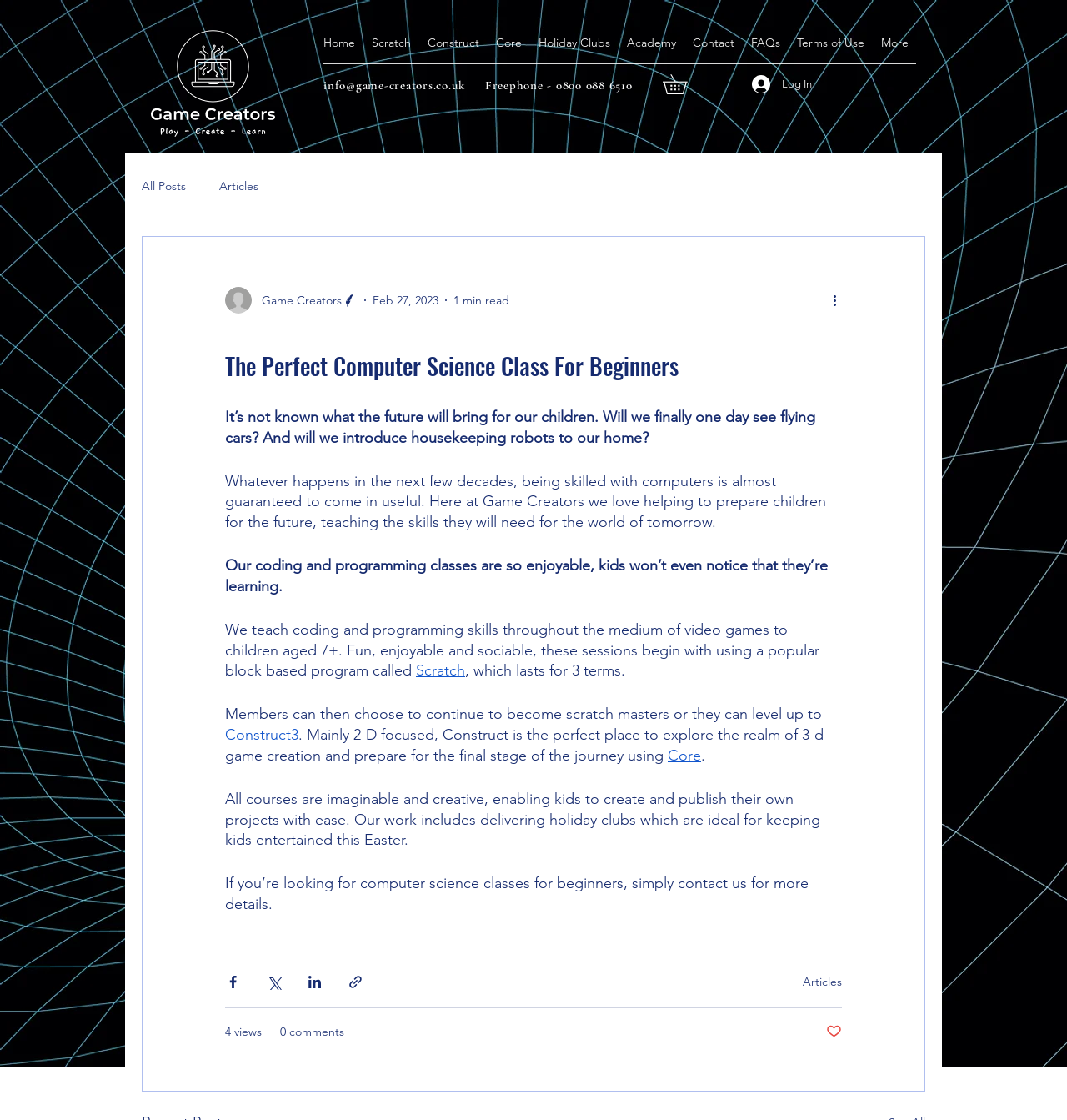Please predict the bounding box coordinates (top-left x, top-left y, bottom-right x, bottom-right y) for the UI element in the screenshot that fits the description: Contact

[0.641, 0.027, 0.696, 0.049]